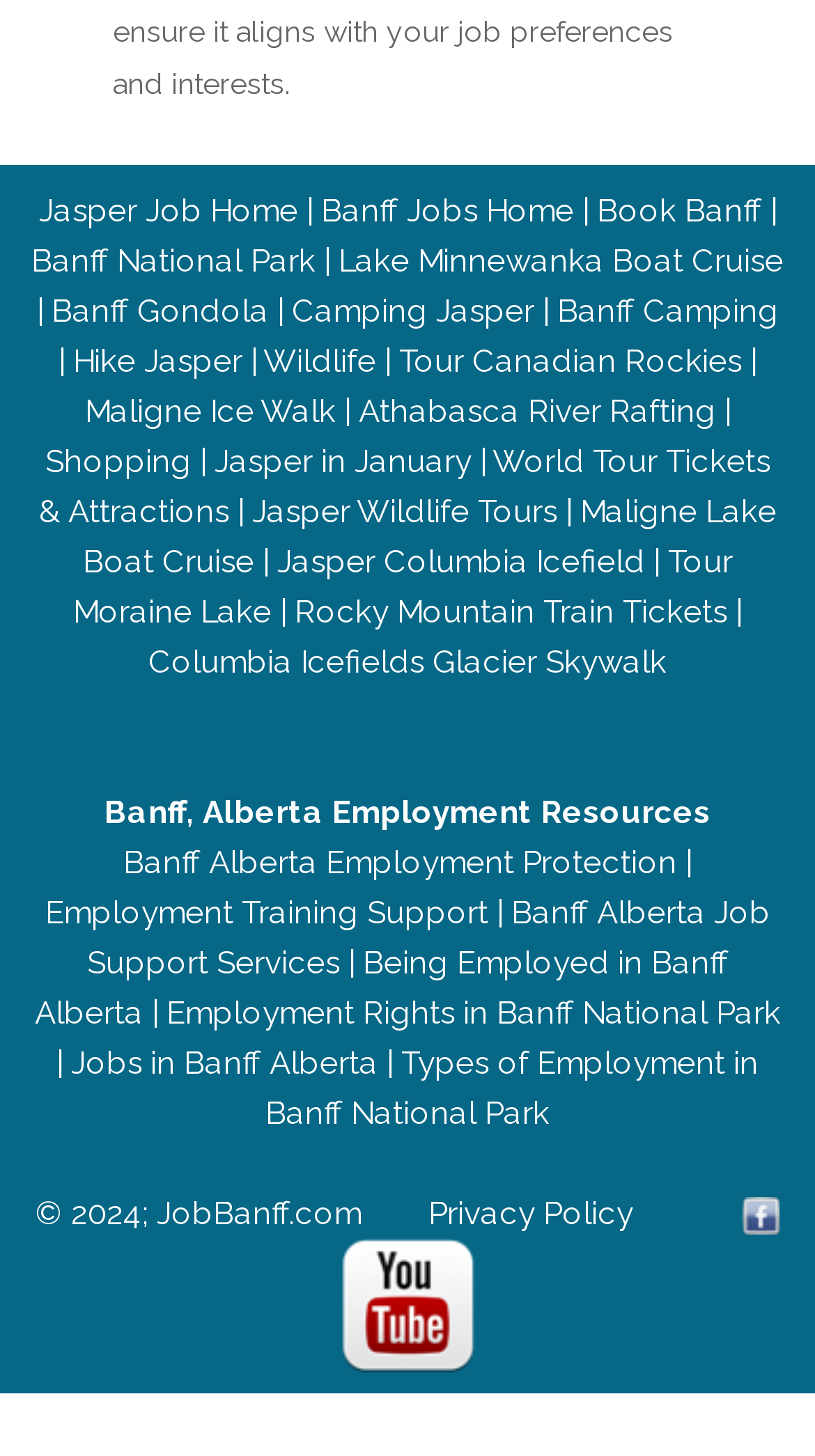Pinpoint the bounding box coordinates of the element to be clicked to execute the instruction: "Book a tour to Banff".

[0.732, 0.132, 0.935, 0.157]